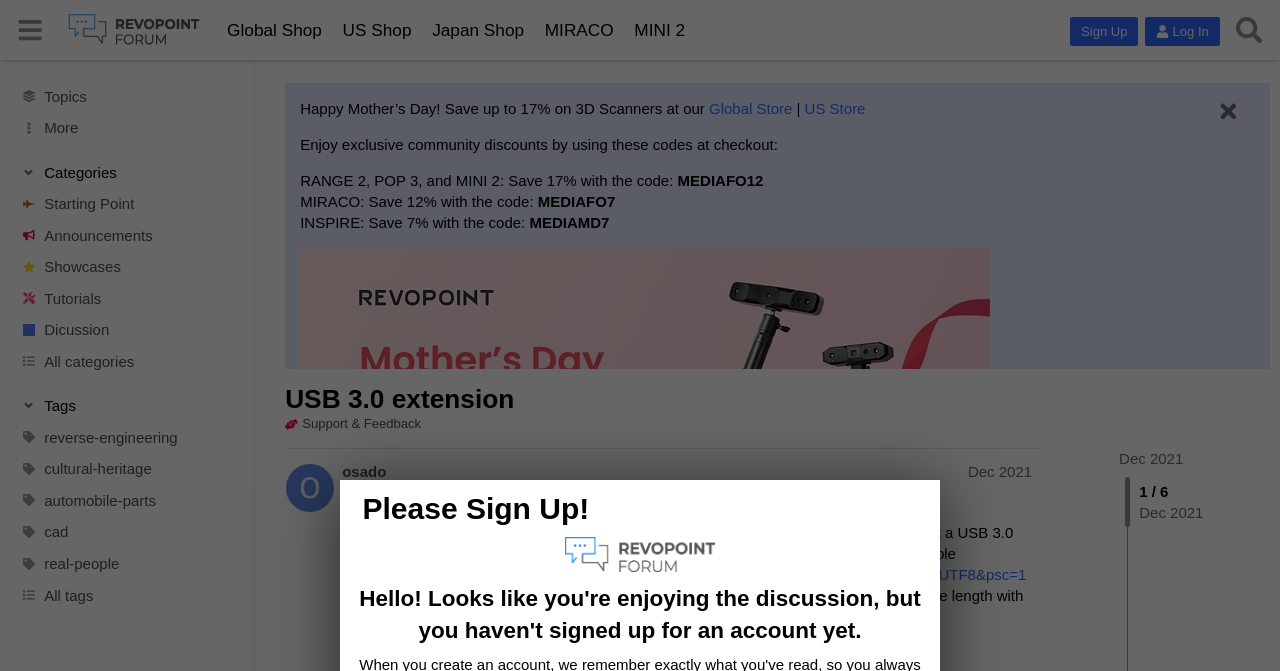Generate a comprehensive caption for the webpage you are viewing.

This webpage is a support and feedback forum for Revopoint 3D, a 3D scanner company. At the top, there is a header section with a sidebar button, a logo, and several links to different shops, including Global Shop, US Shop, and Japan Shop. There are also buttons for signing up, logging in, and searching.

Below the header, there are several links to different topics, including Starting Point, Announcements, Showcases, Tutorials, and Discussion. Each topic has an accompanying image. There is also a section for categories, with links to reverse-engineering, cultural-heritage, automobile-parts, and other topics.

On the right side of the page, there is a section with promotional content, including a Happy Mother's Day message, exclusive community discounts, and a Mother's Day Giveaway event.

The main content of the page is a forum post from a user who is having issues with their Revopoint3D scanner and a USB 3.0 extension cable. The user describes their problem and mentions that they have tried using an amplified USB 3.0 cable. There are also links to related topics and a section for quick answers to common questions.

At the bottom of the page, there is a pagination section with links to other pages of the forum.